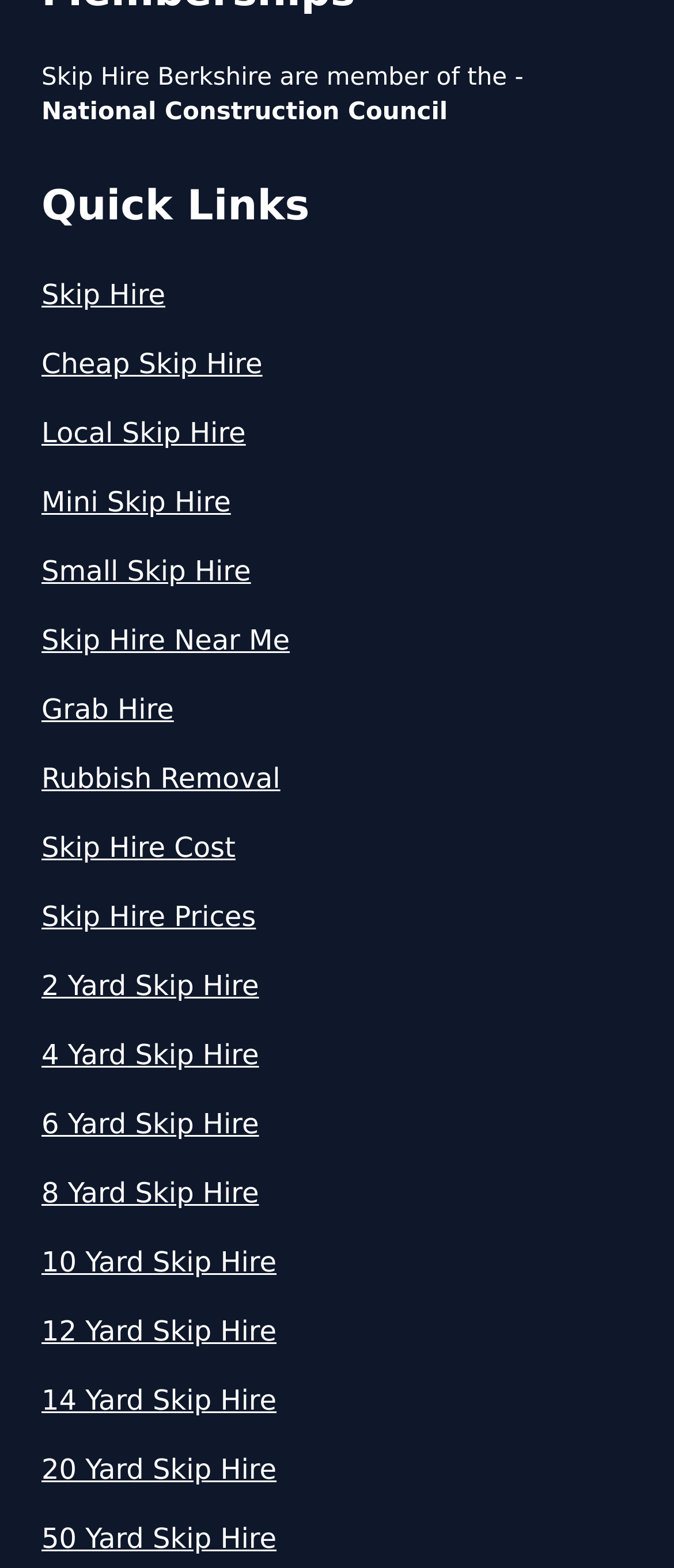Please provide a short answer using a single word or phrase for the question:
What is the location related to the links at the top of the page?

Berkshire